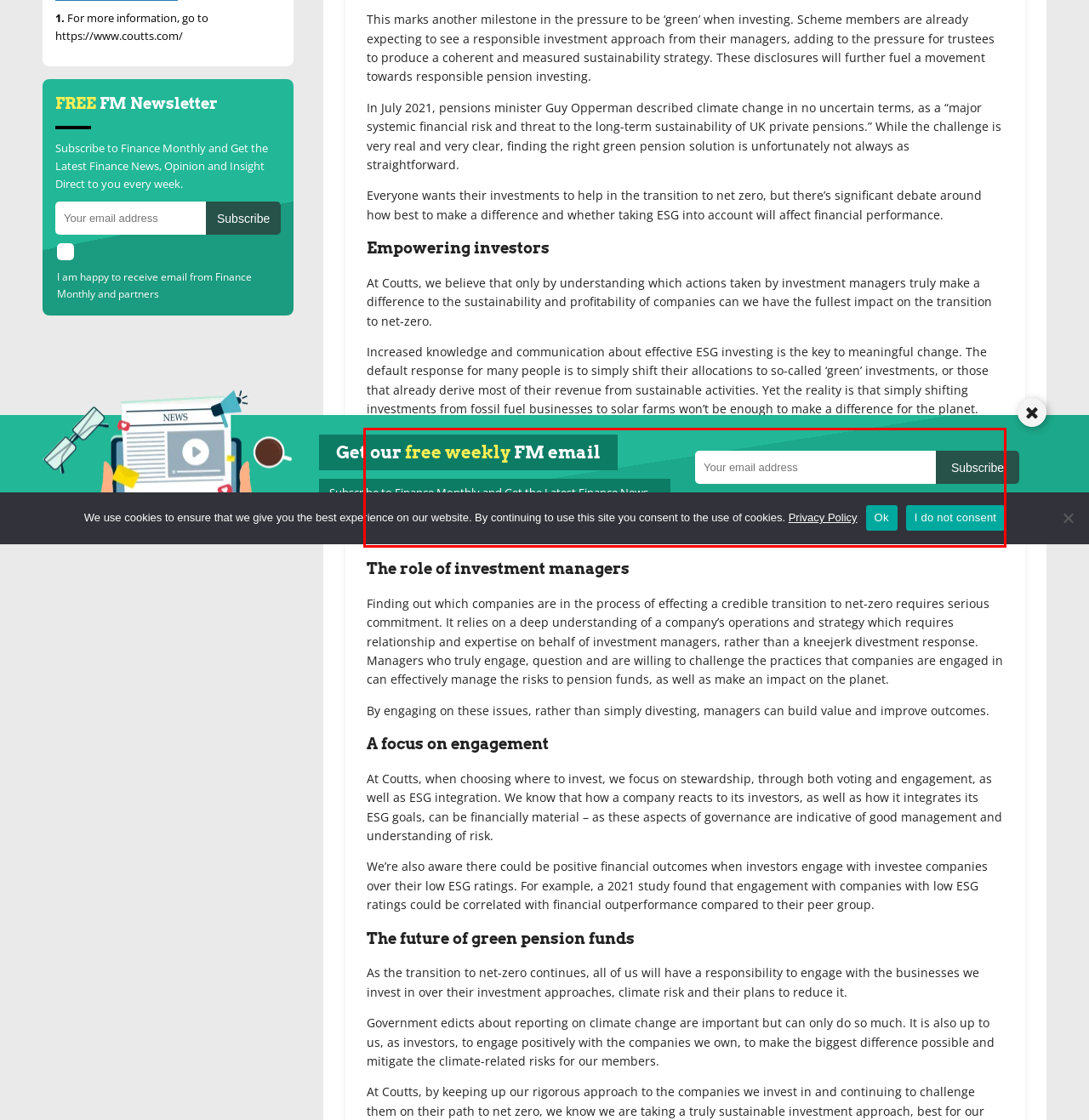Within the provided webpage screenshot, find the red rectangle bounding box and perform OCR to obtain the text content.

Such a switch ignores those companies that need support to transition to a net-zero economy, and already have credible plans to do so - even if they are not there yet. We are keenly aware that sustainability is a journey which cannot be undertaken alone. It’s vital we engage with companies at every stage of their path to net-zero and help them change for the better. Research shows that collaboration and engagement adds value, as well as being a truly sustainable approach. At Coutts, we want to lead by example and to encourage others to do the same.